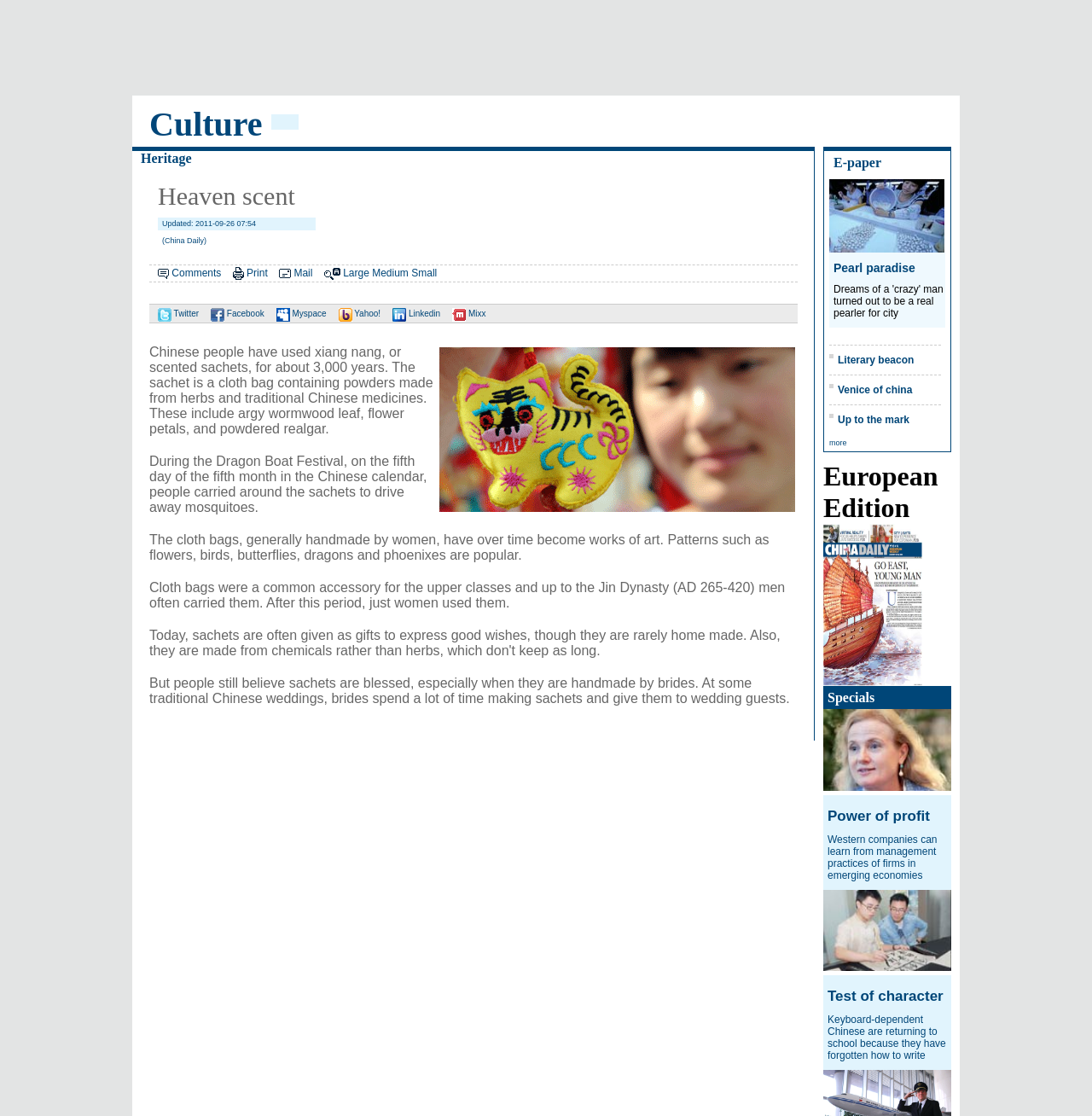Determine the bounding box coordinates for the area that needs to be clicked to fulfill this task: "Click the 'Heritage' link". The coordinates must be given as four float numbers between 0 and 1, i.e., [left, top, right, bottom].

[0.129, 0.135, 0.175, 0.148]